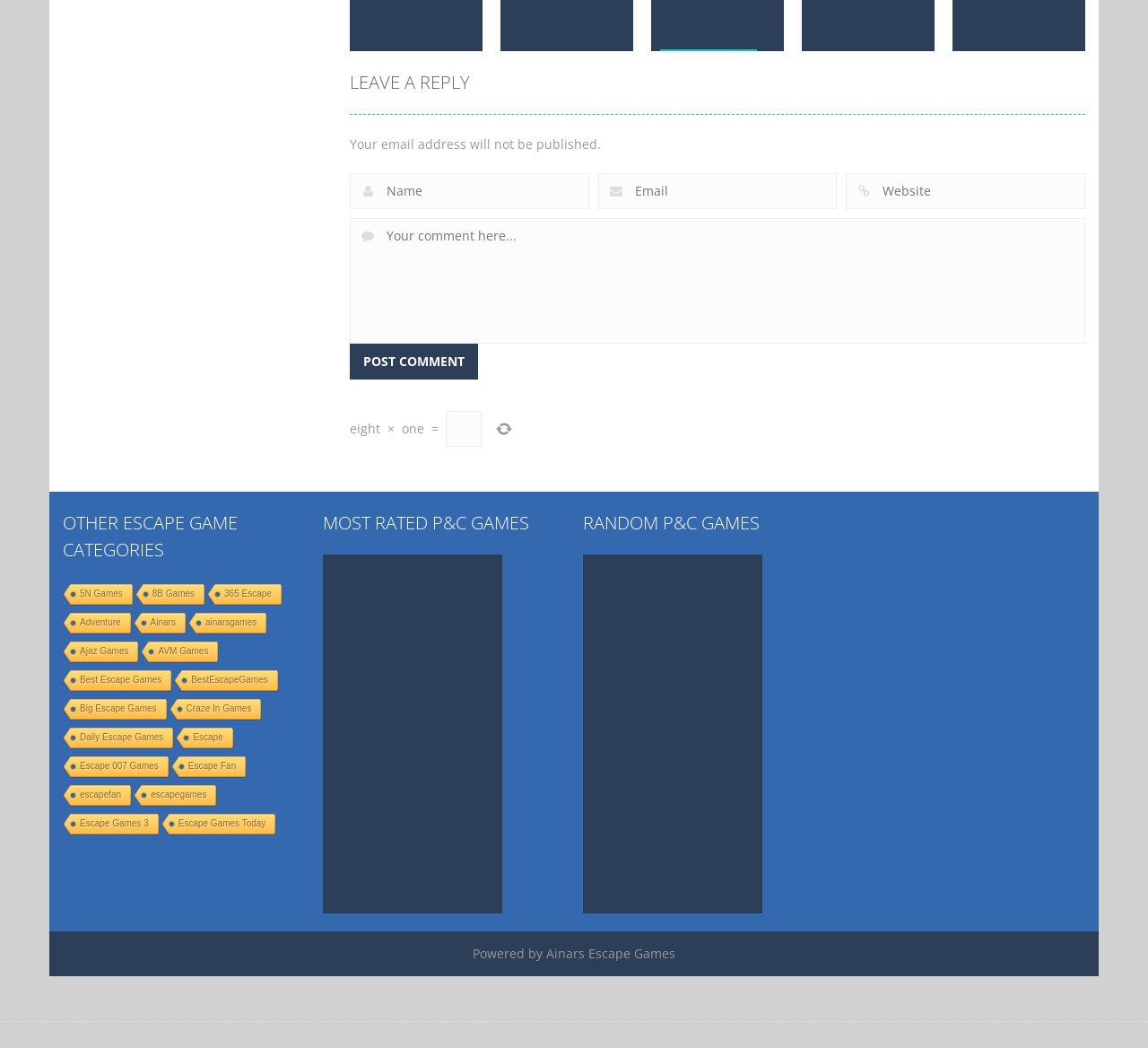Identify the coordinates of the bounding box for the element that must be clicked to accomplish the instruction: "Click the '5N Games' link".

[0.053, 0.557, 0.115, 0.579]